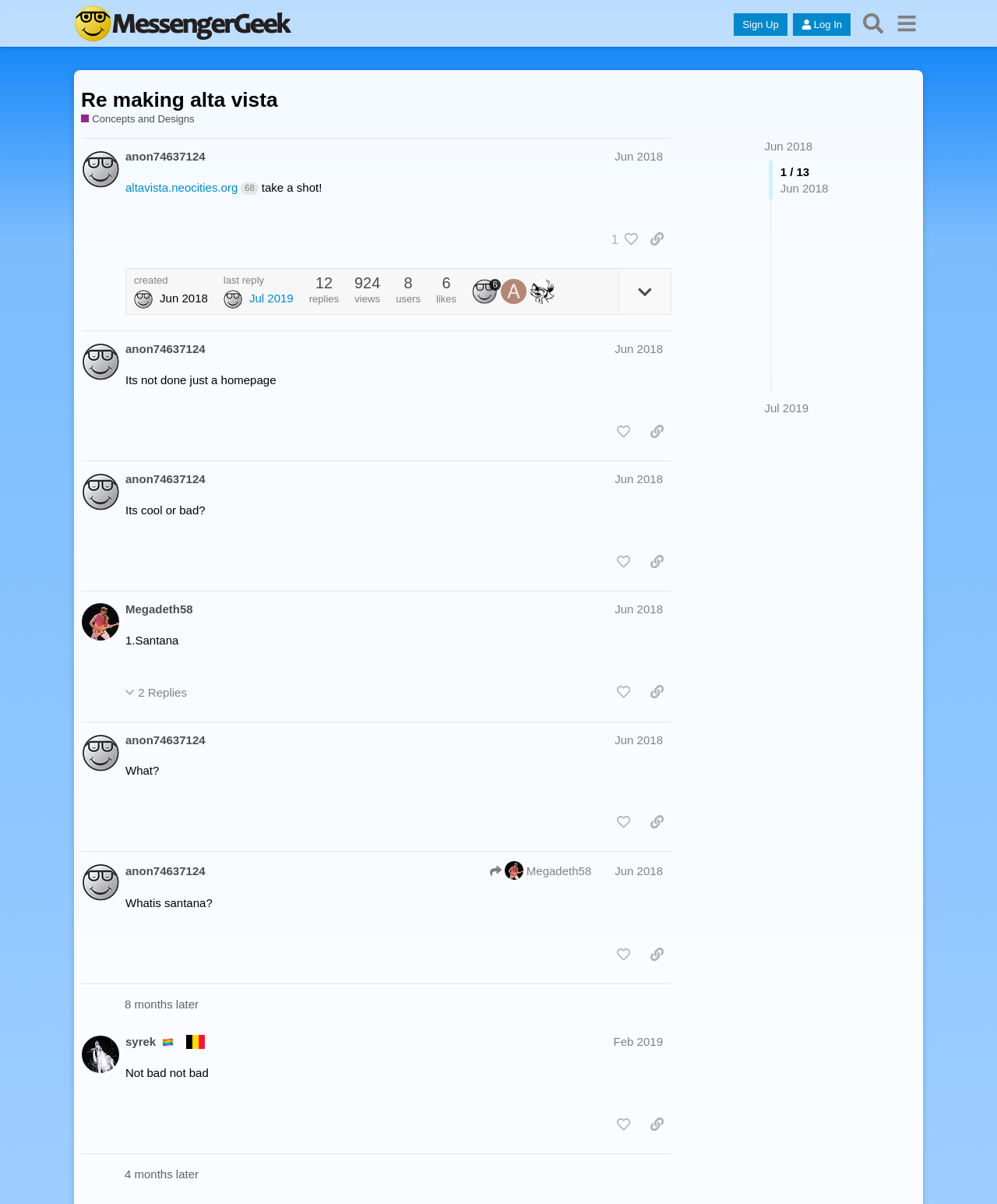Can you find the bounding box coordinates of the area I should click to execute the following instruction: "View post #1"?

[0.082, 0.115, 0.755, 0.275]